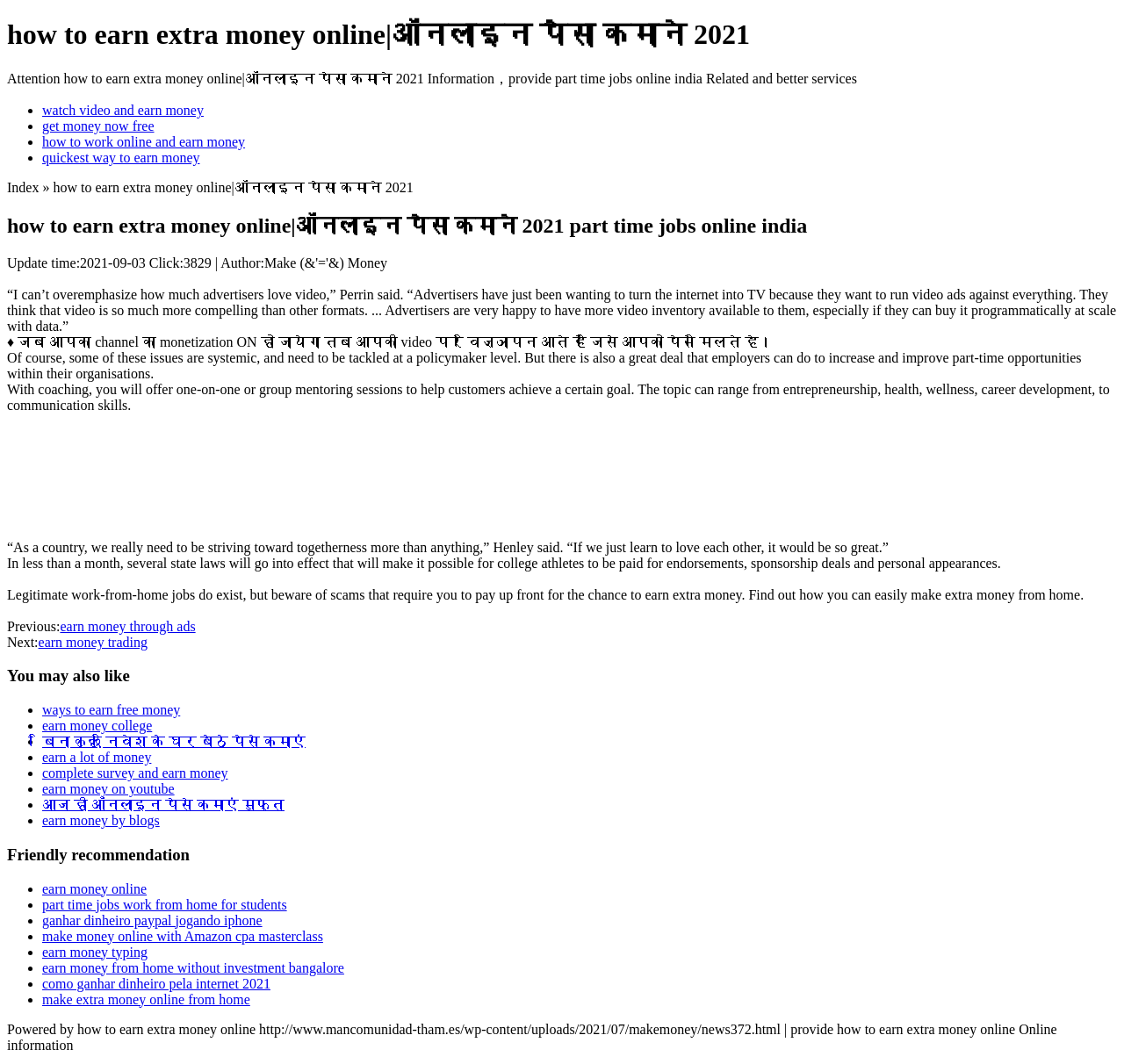Extract the bounding box of the UI element described as: "earn money by blogs".

[0.038, 0.764, 0.142, 0.778]